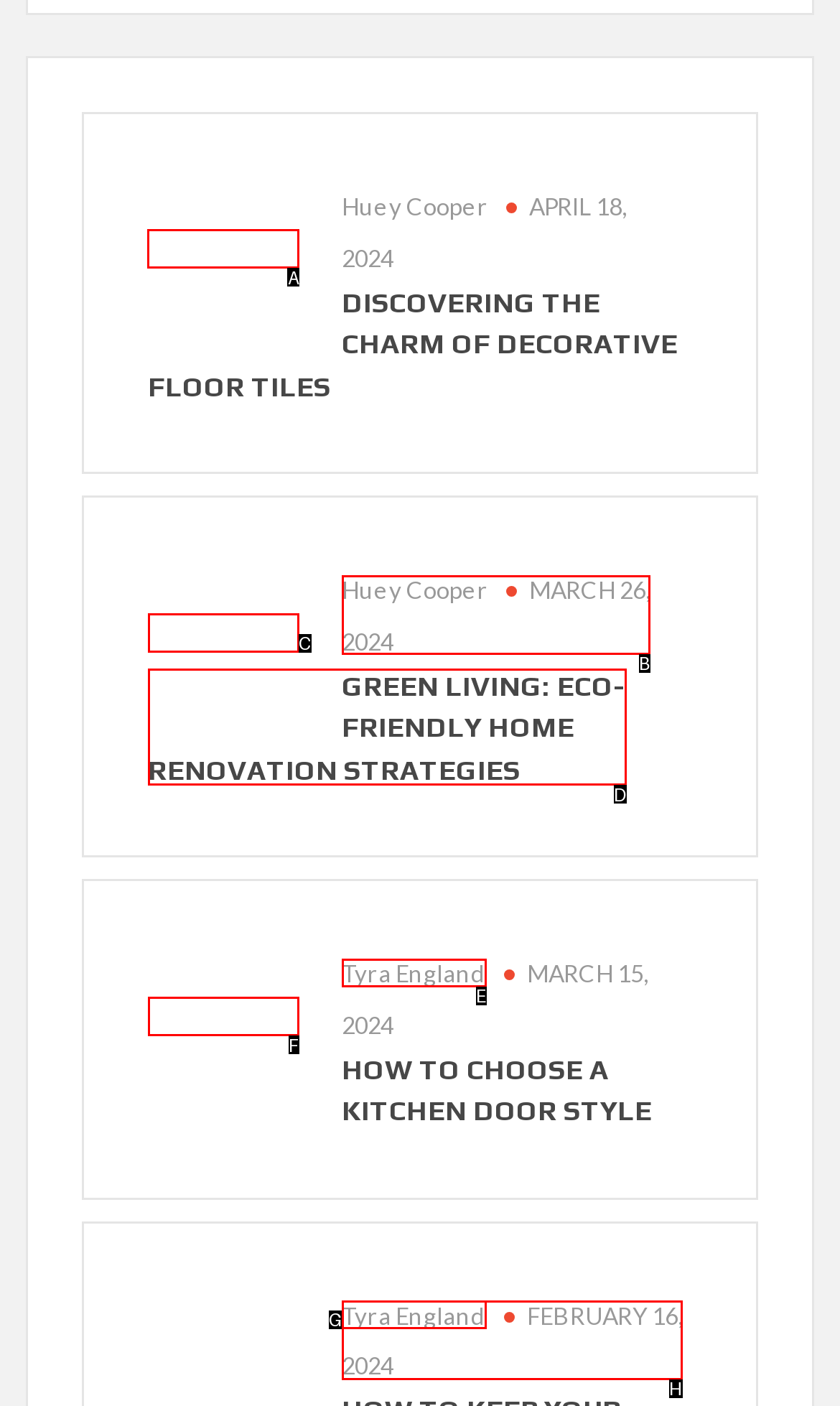Identify the correct UI element to click on to achieve the following task: Read the article about decorative floor tiles Respond with the corresponding letter from the given choices.

A